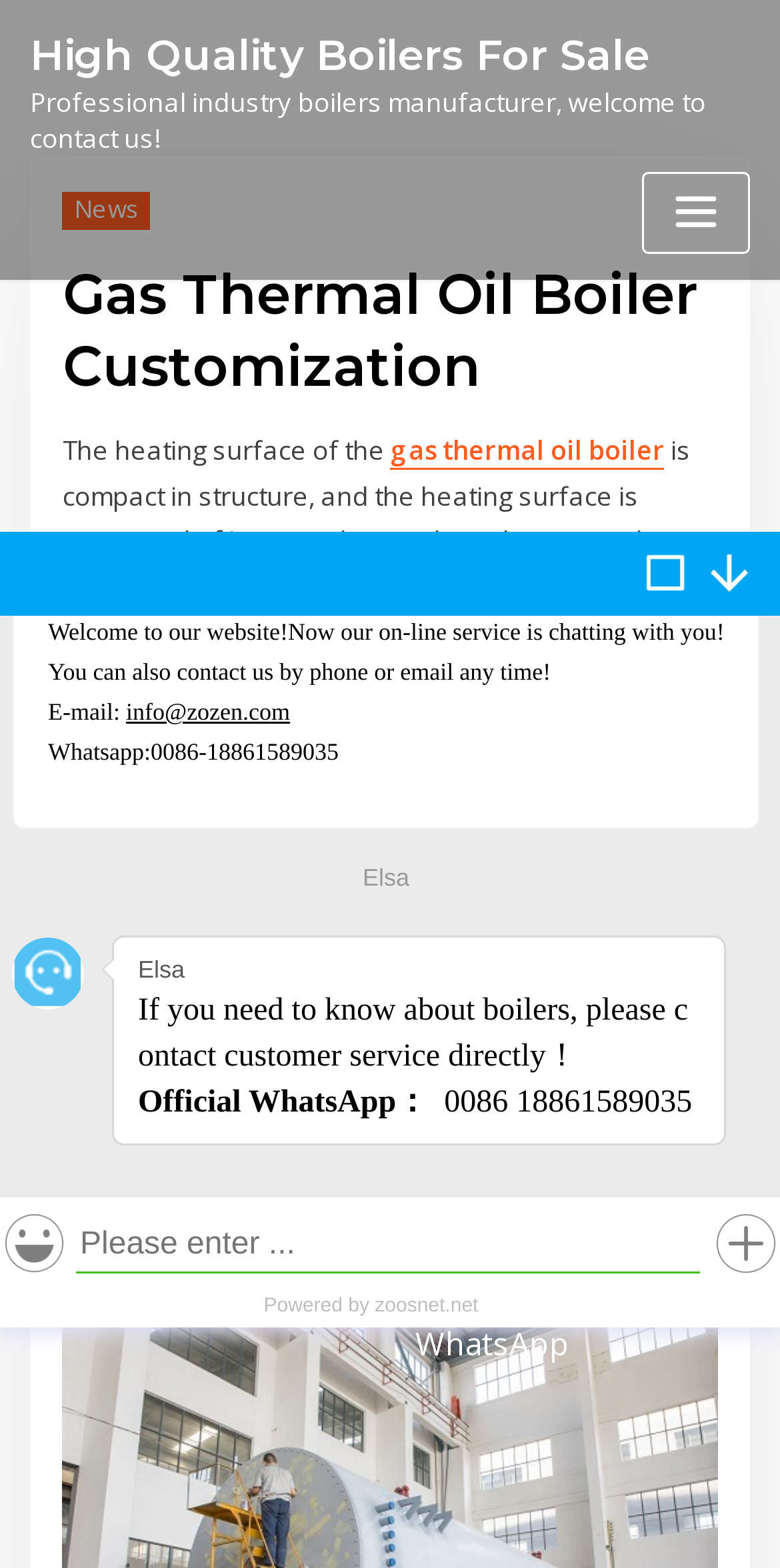Locate the bounding box coordinates of the element's region that should be clicked to carry out the following instruction: "Go to the home page". The coordinates need to be four float numbers between 0 and 1, i.e., [left, top, right, bottom].

[0.0, 0.808, 0.25, 0.843]